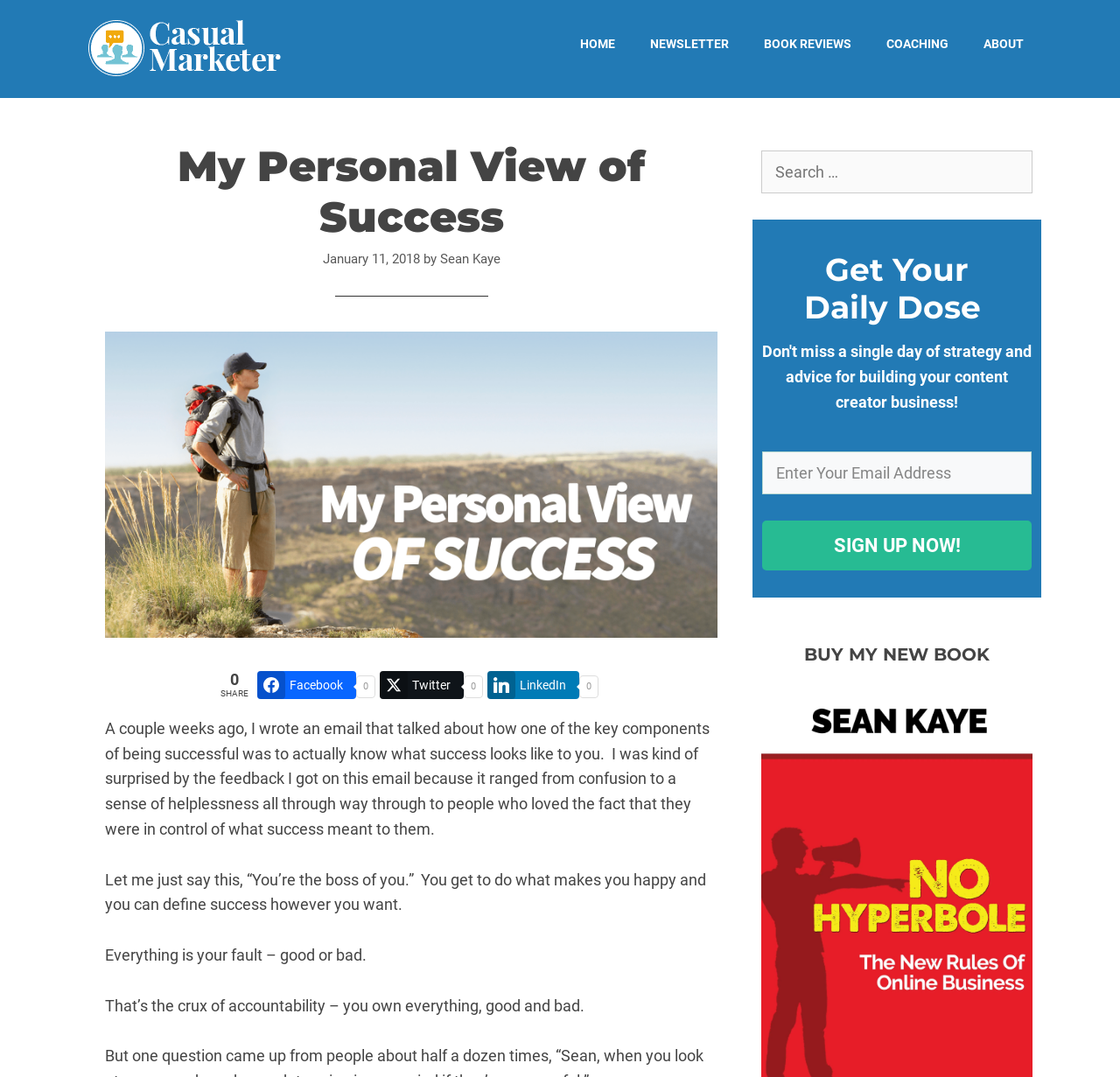What is the topic of the article?
Please provide a single word or phrase as your answer based on the image.

Success